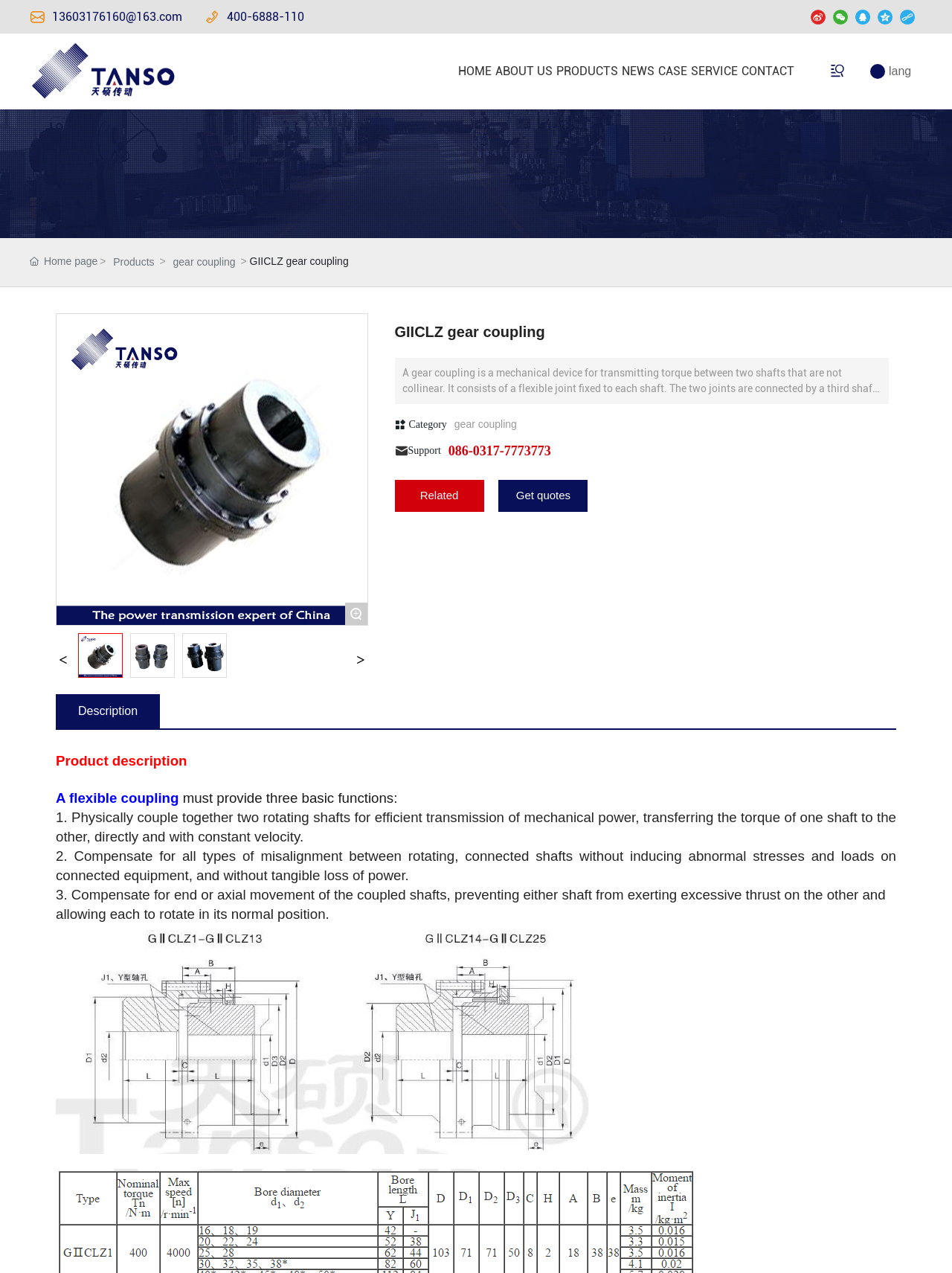Determine the bounding box coordinates of the clickable area required to perform the following instruction: "Get quotes for gear coupling". The coordinates should be represented as four float numbers between 0 and 1: [left, top, right, bottom].

[0.524, 0.377, 0.618, 0.402]